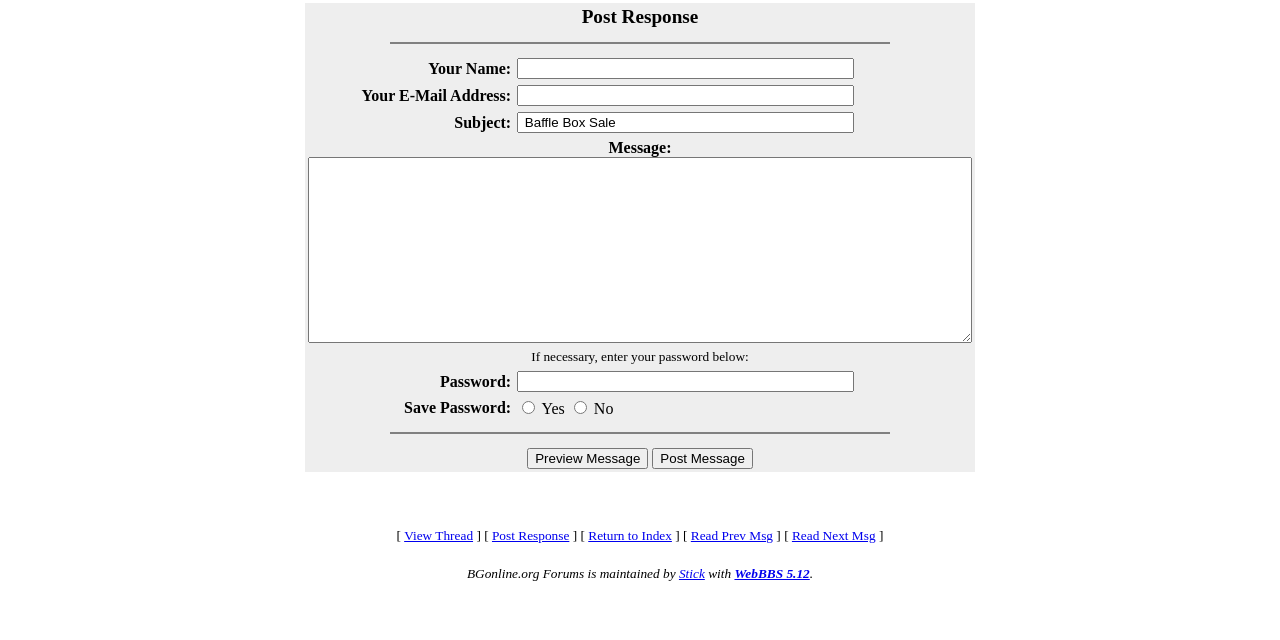Provide the bounding box coordinates in the format (top-left x, top-left y, bottom-right x, bottom-right y). All values are floating point numbers between 0 and 1. Determine the bounding box coordinate of the UI element described as: Read Prev Msg

[0.54, 0.825, 0.604, 0.848]